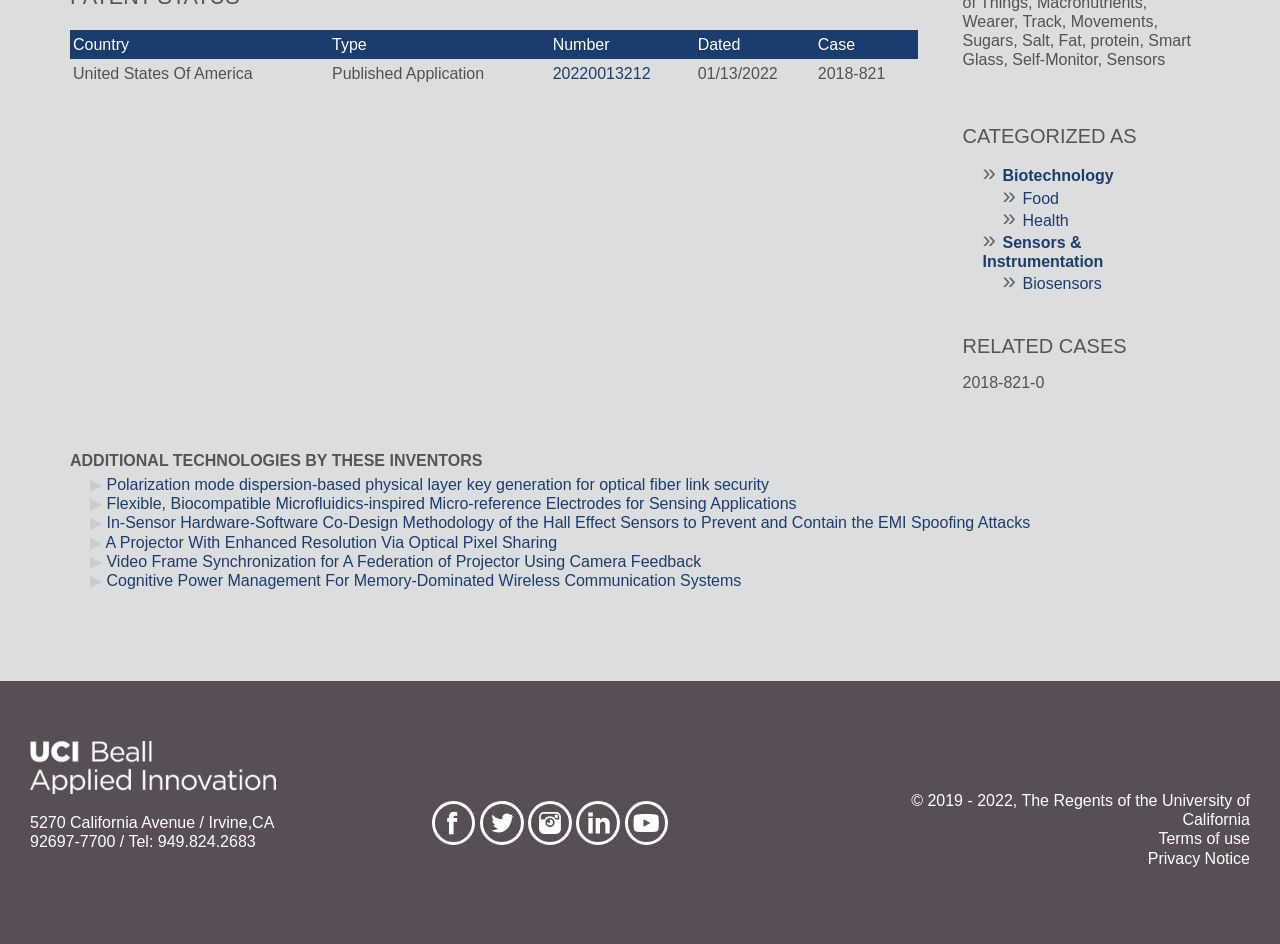Locate the coordinates of the bounding box for the clickable region that fulfills this instruction: "Explore the related case '2018-821-0'".

[0.752, 0.396, 0.816, 0.414]